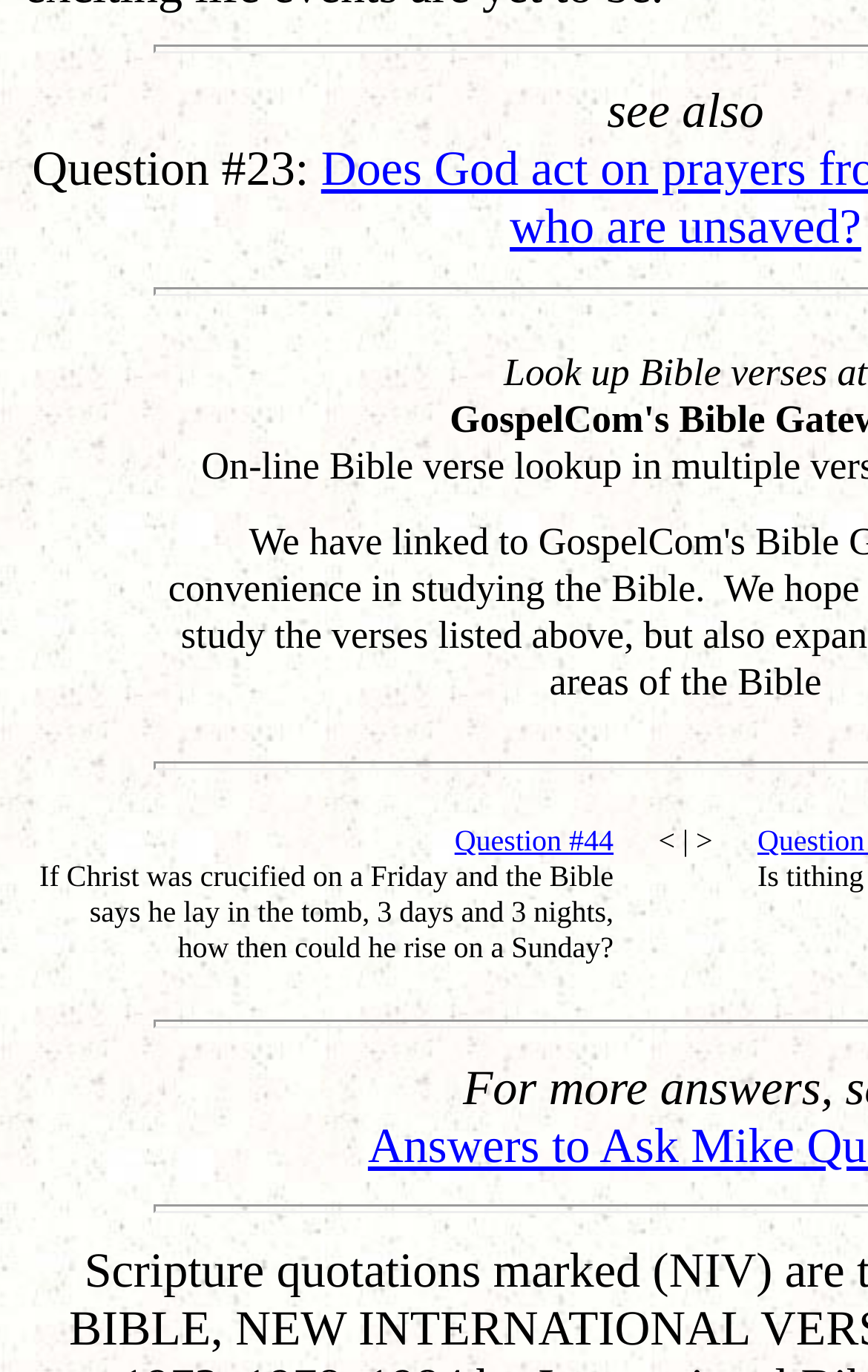Provide the bounding box coordinates of the HTML element described as: "See Reviews". The bounding box coordinates should be four float numbers between 0 and 1, i.e., [left, top, right, bottom].

None